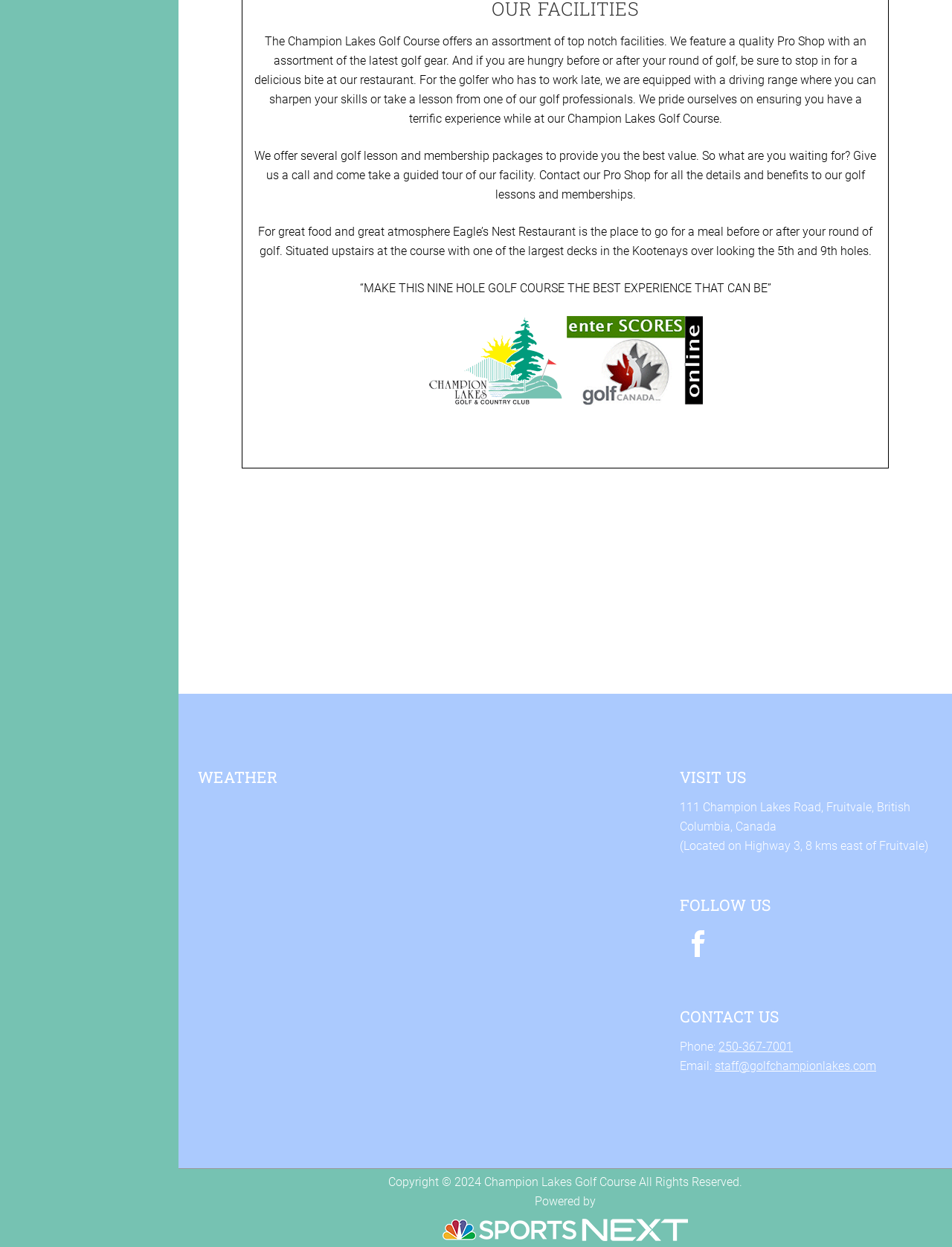Provide the bounding box coordinates of the UI element that matches the description: "FRUITVALE WEATHER".

[0.208, 0.64, 0.473, 0.764]